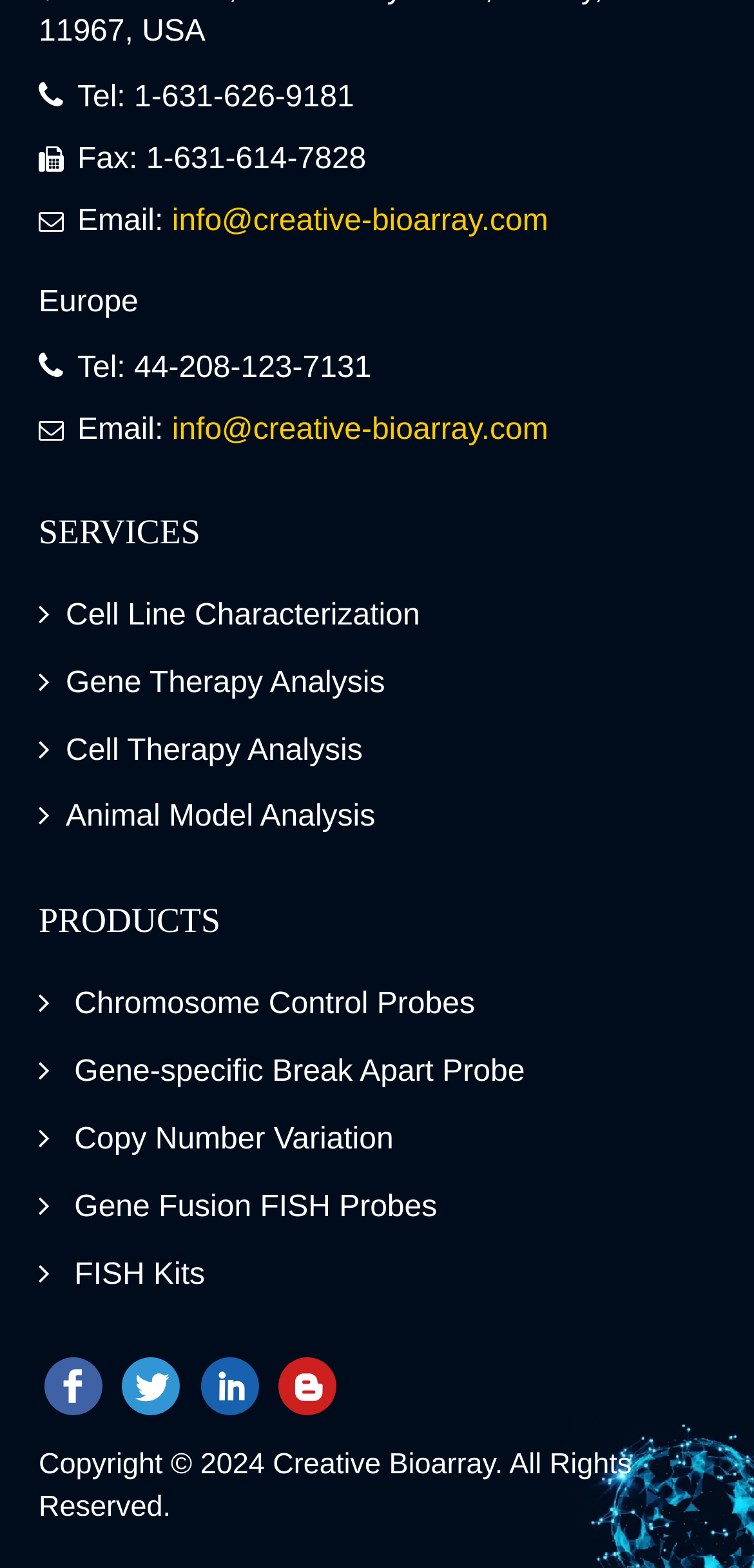Please identify the coordinates of the bounding box that should be clicked to fulfill this instruction: "Learn about Cell Line Characterization".

[0.087, 0.382, 0.557, 0.403]